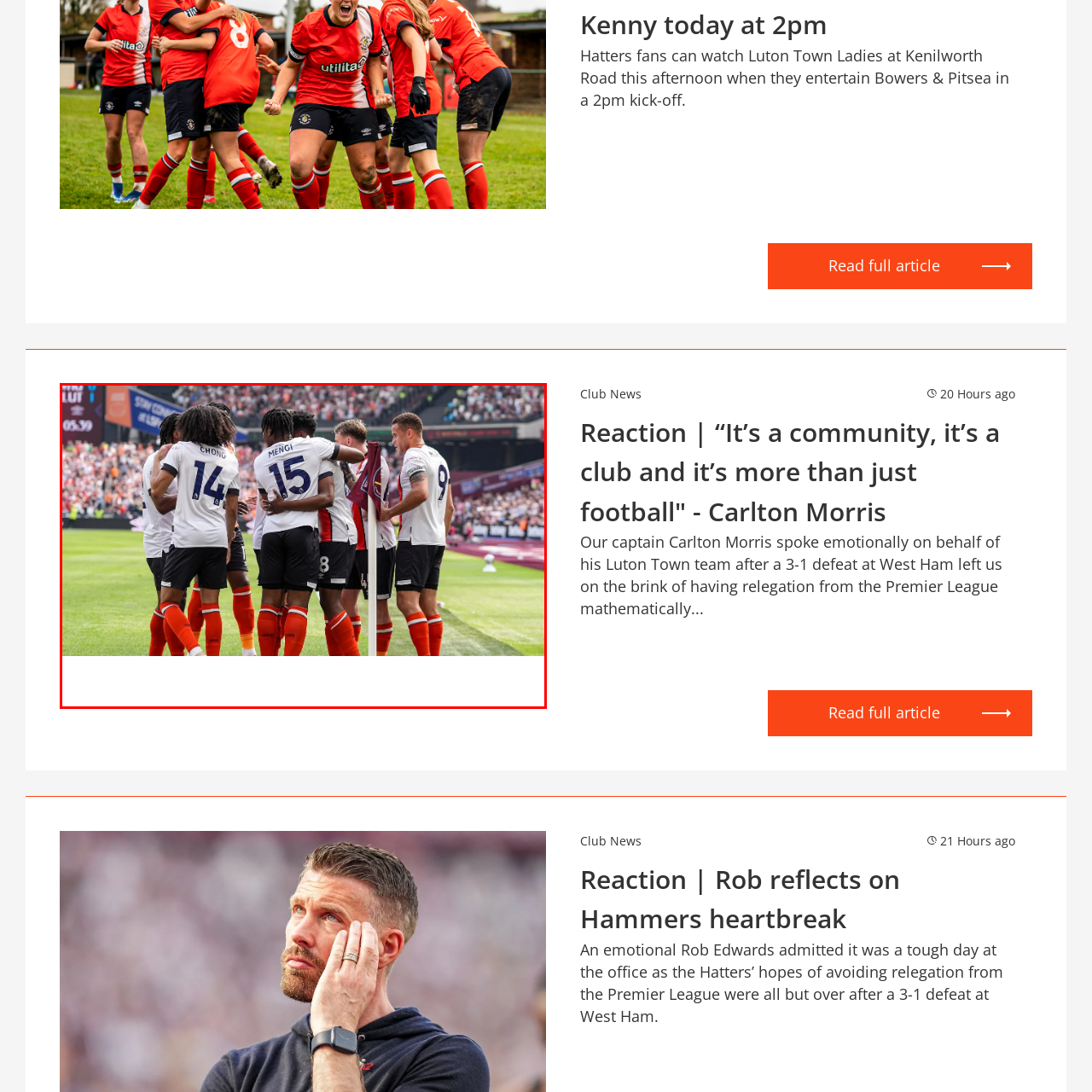What is the number on the back of Chong's jersey?
Focus on the section of the image encased in the red bounding box and provide a detailed answer based on the visual details you find.

According to the caption, a player wearing number 14 is likely referring to Chong, which implies that Chong's jersey has the number 14 on the back.